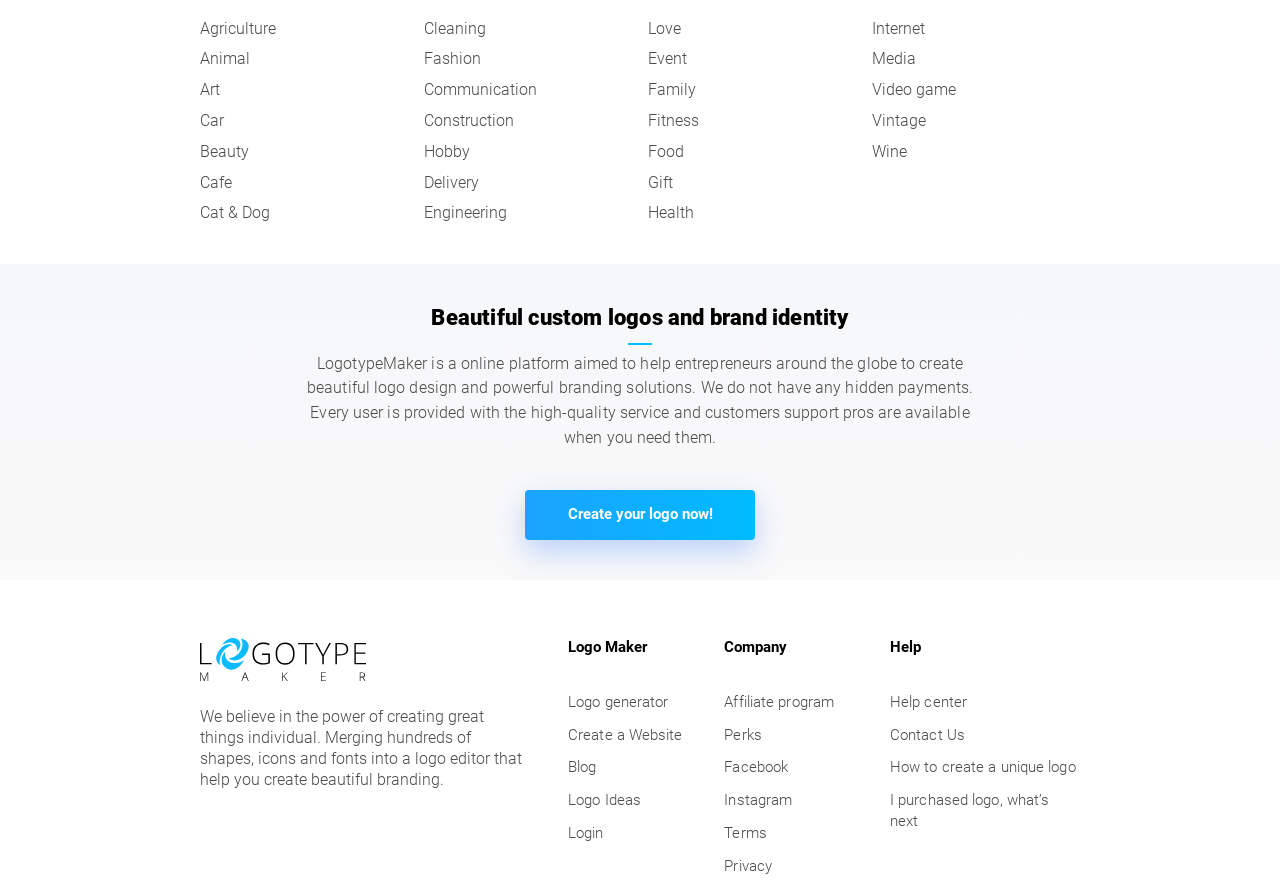Based on the description "I purchased logo, what’s next", find the bounding box of the specified UI element.

[0.695, 0.887, 0.82, 0.931]